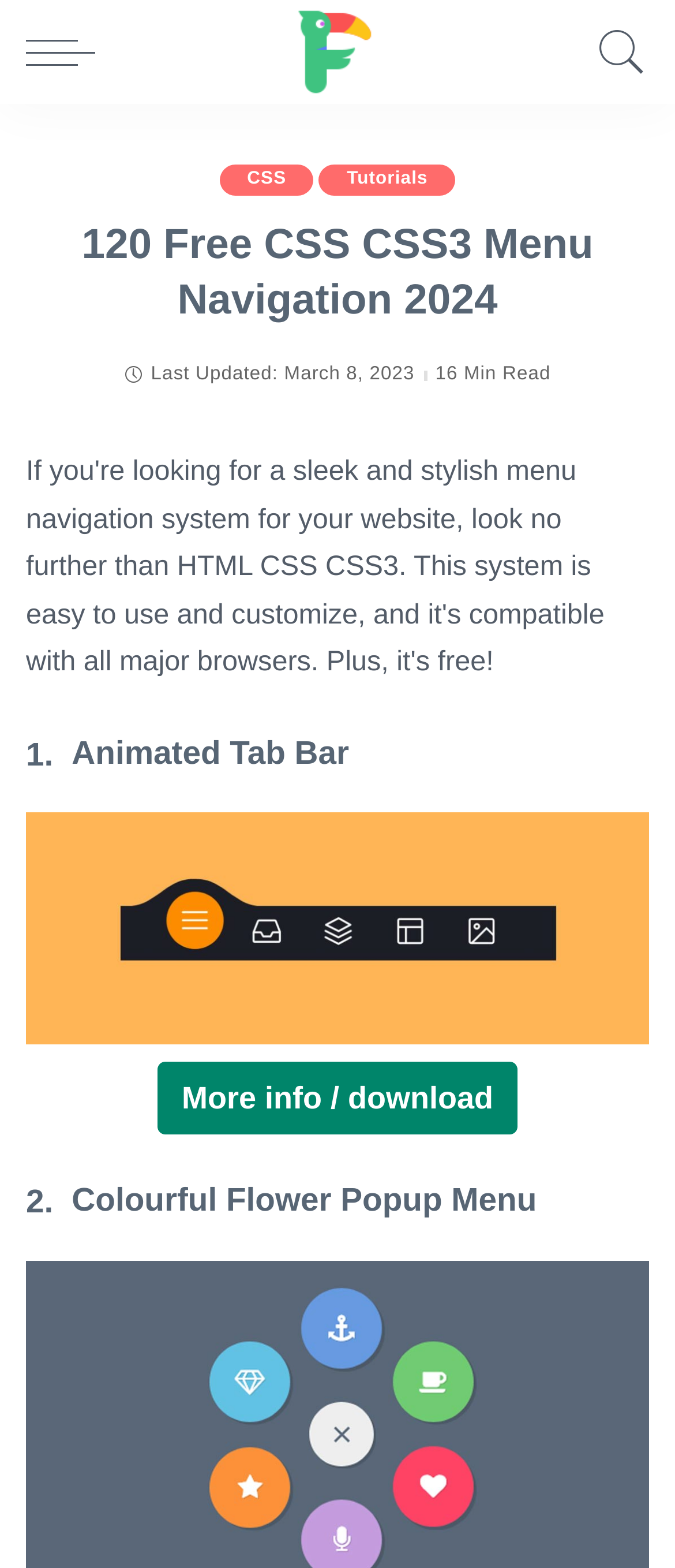Using the details in the image, give a detailed response to the question below:
What is the estimated reading time?

The estimated reading time is mentioned in the webpage's content, specifically in the section with the text '16 Min Read', which indicates that the content can be read in approximately 16 minutes.